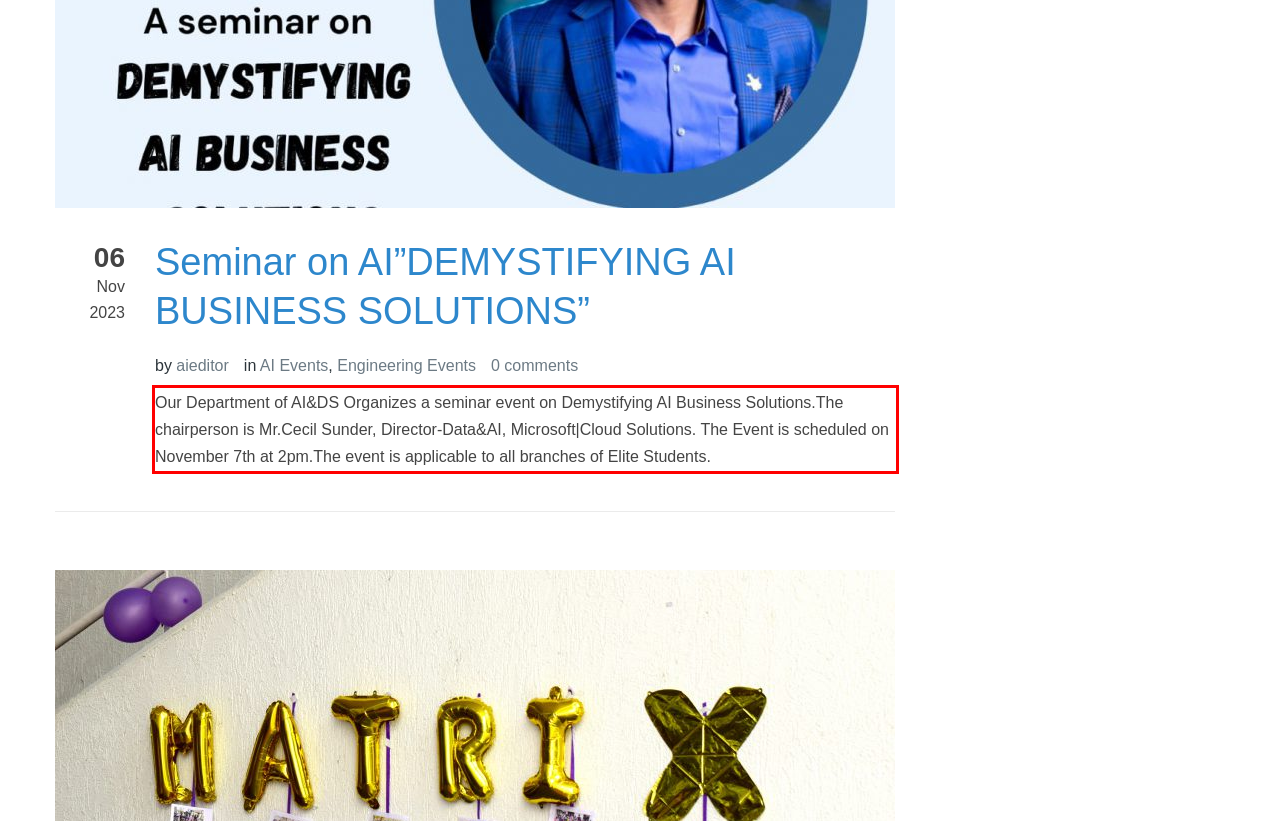Please look at the screenshot provided and find the red bounding box. Extract the text content contained within this bounding box.

Our Department of AI&DS Organizes a seminar event on Demystifying AI Business Solutions.The chairperson is Mr.Cecil Sunder, Director-Data&AI, Microsoft|Cloud Solutions. The Event is scheduled on November 7th at 2pm.The event is applicable to all branches of Elite Students.